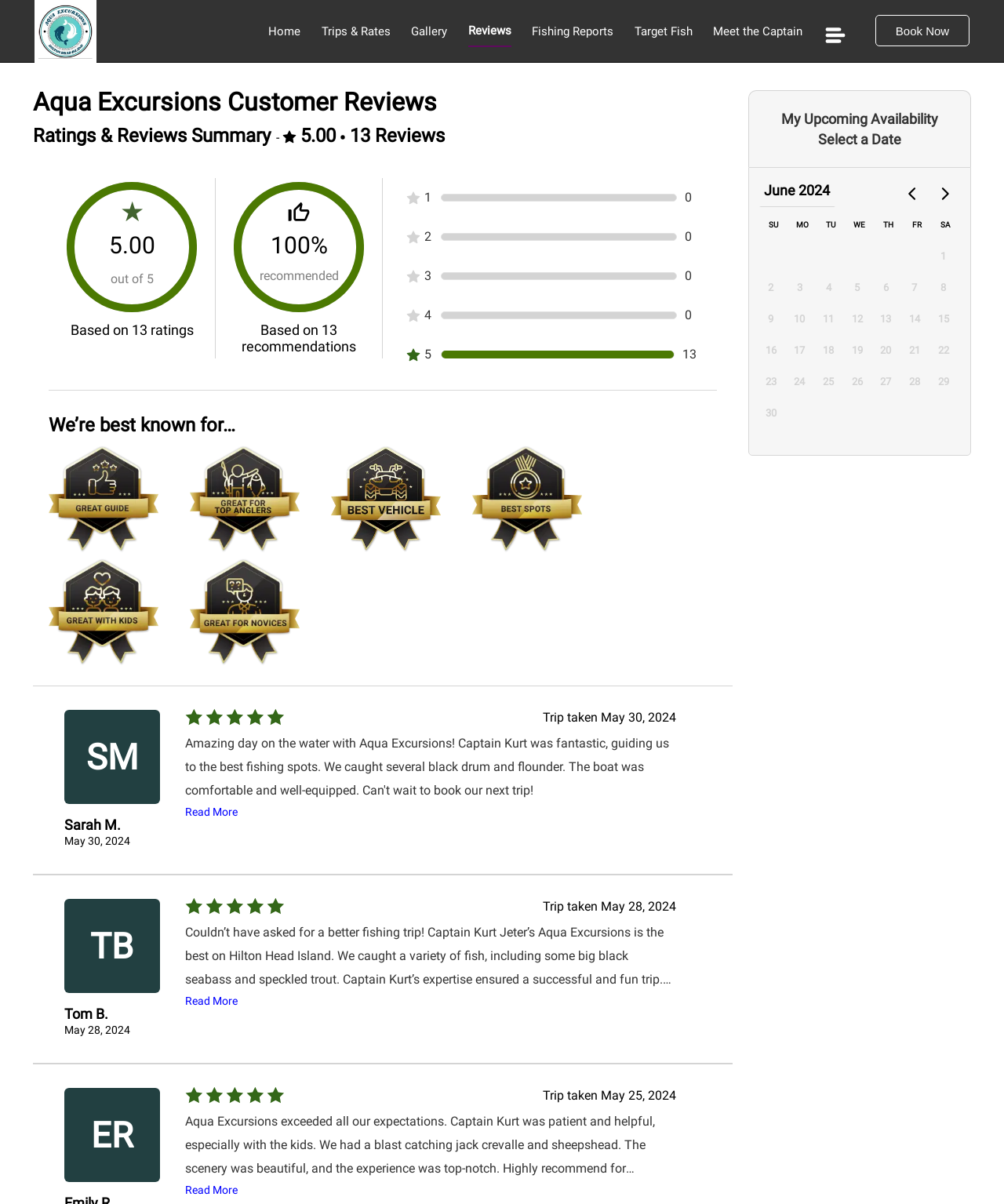Identify the bounding box coordinates of the region that should be clicked to execute the following instruction: "View the 'Gallery' page".

[0.409, 0.02, 0.445, 0.038]